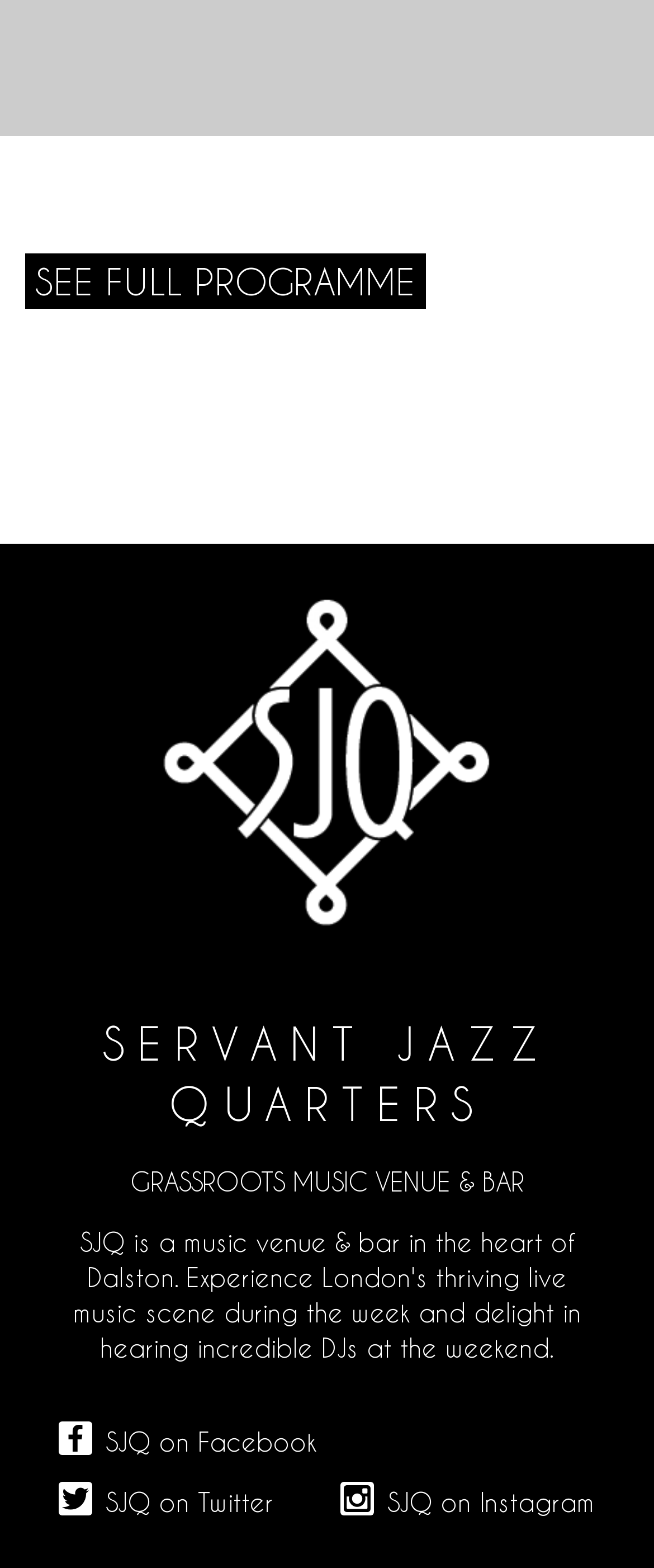What social media platforms does SJQ have?
Answer the question with a single word or phrase derived from the image.

Facebook, Twitter, Instagram